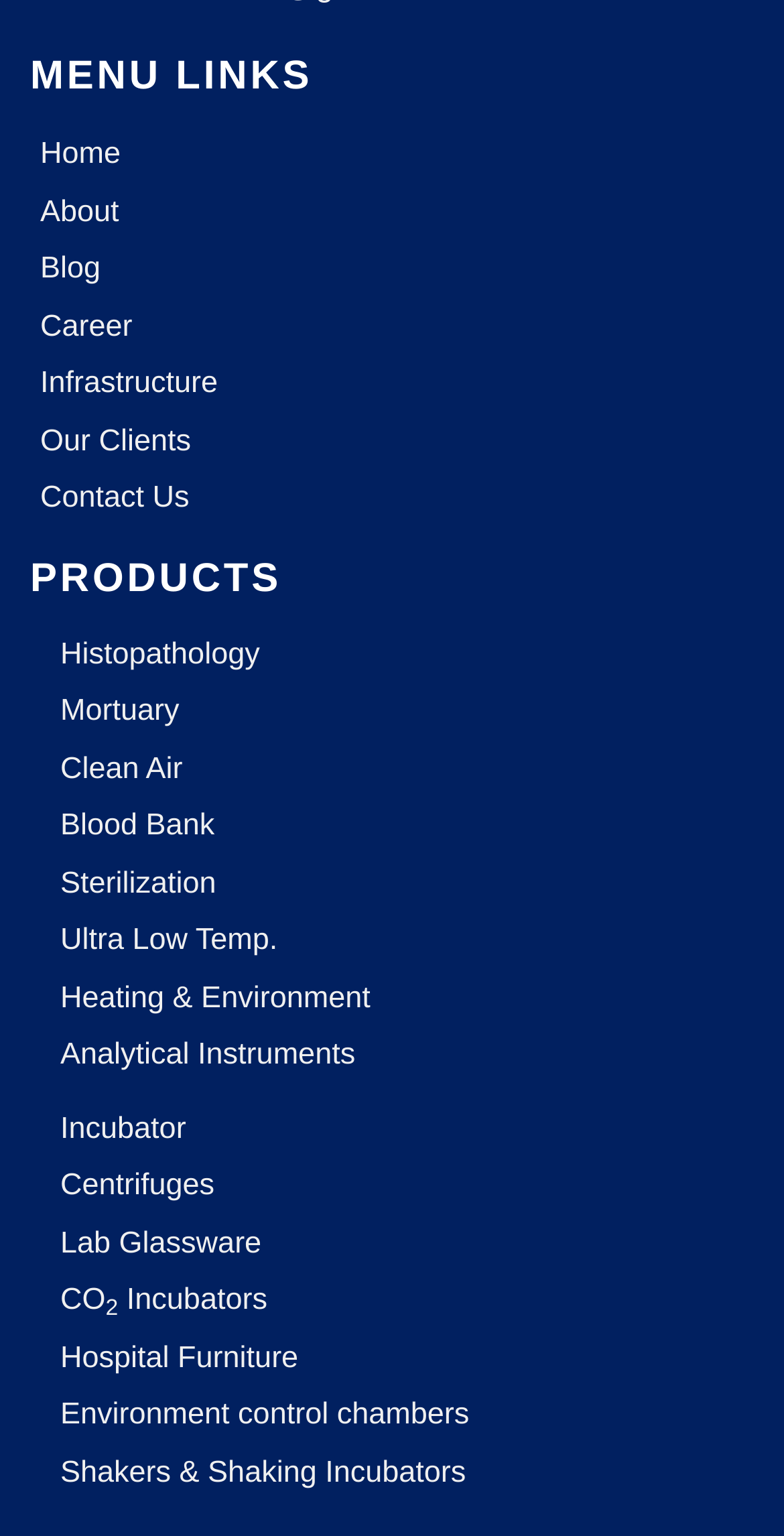Analyze the image and answer the question with as much detail as possible: 
How many static text elements are there?

I searched for static text elements and found 'Lab Glassware' and 'Environment control chambers'. There are 2 static text elements.